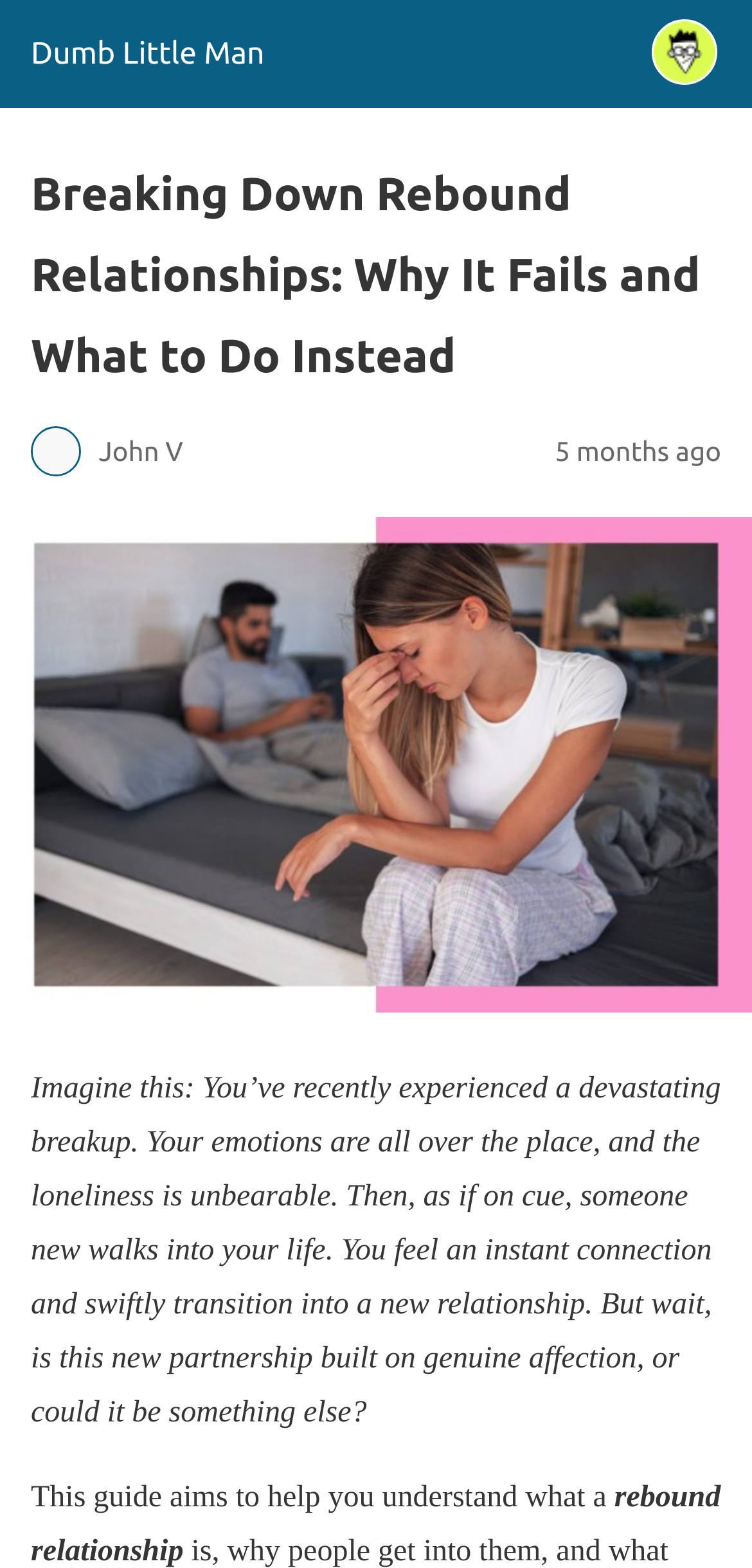Provide a brief response to the question below using one word or phrase:
How long ago was the article published?

5 months ago